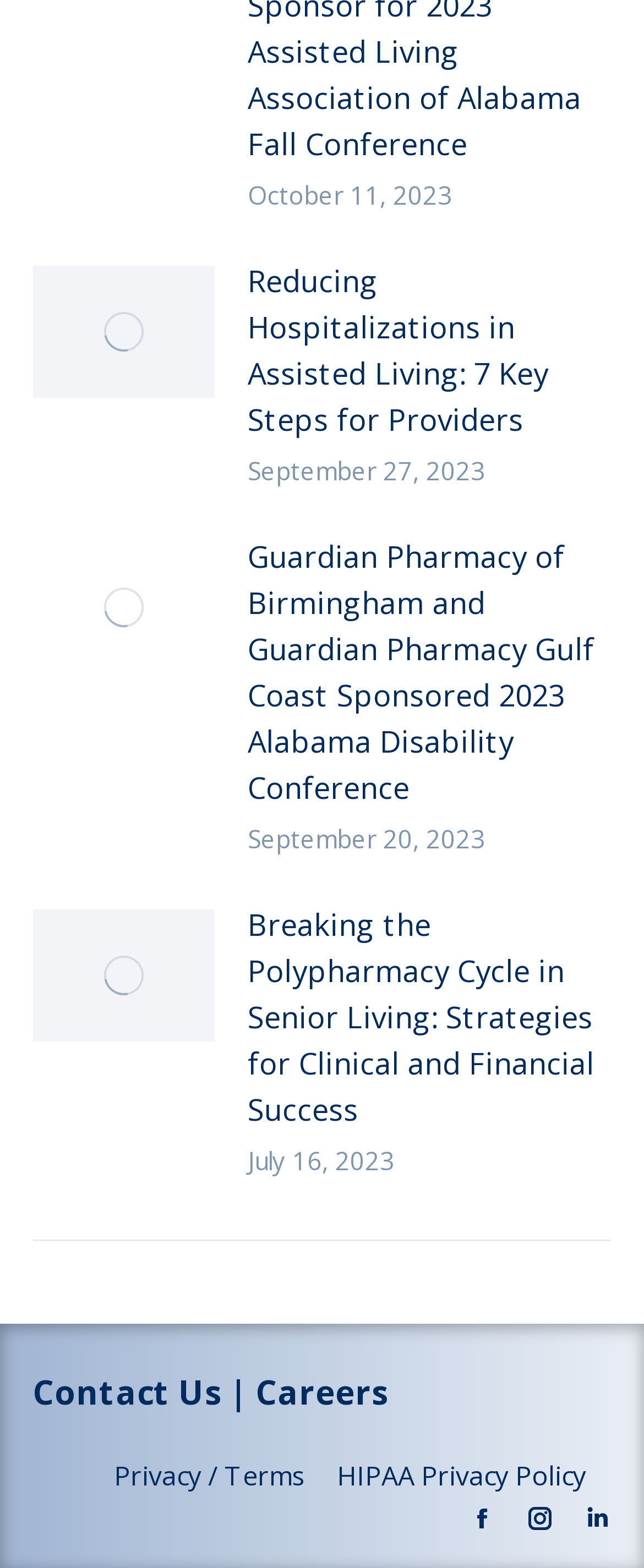Please identify the bounding box coordinates of the clickable element to fulfill the following instruction: "View post about reducing hospitalizations". The coordinates should be four float numbers between 0 and 1, i.e., [left, top, right, bottom].

[0.385, 0.164, 0.949, 0.282]